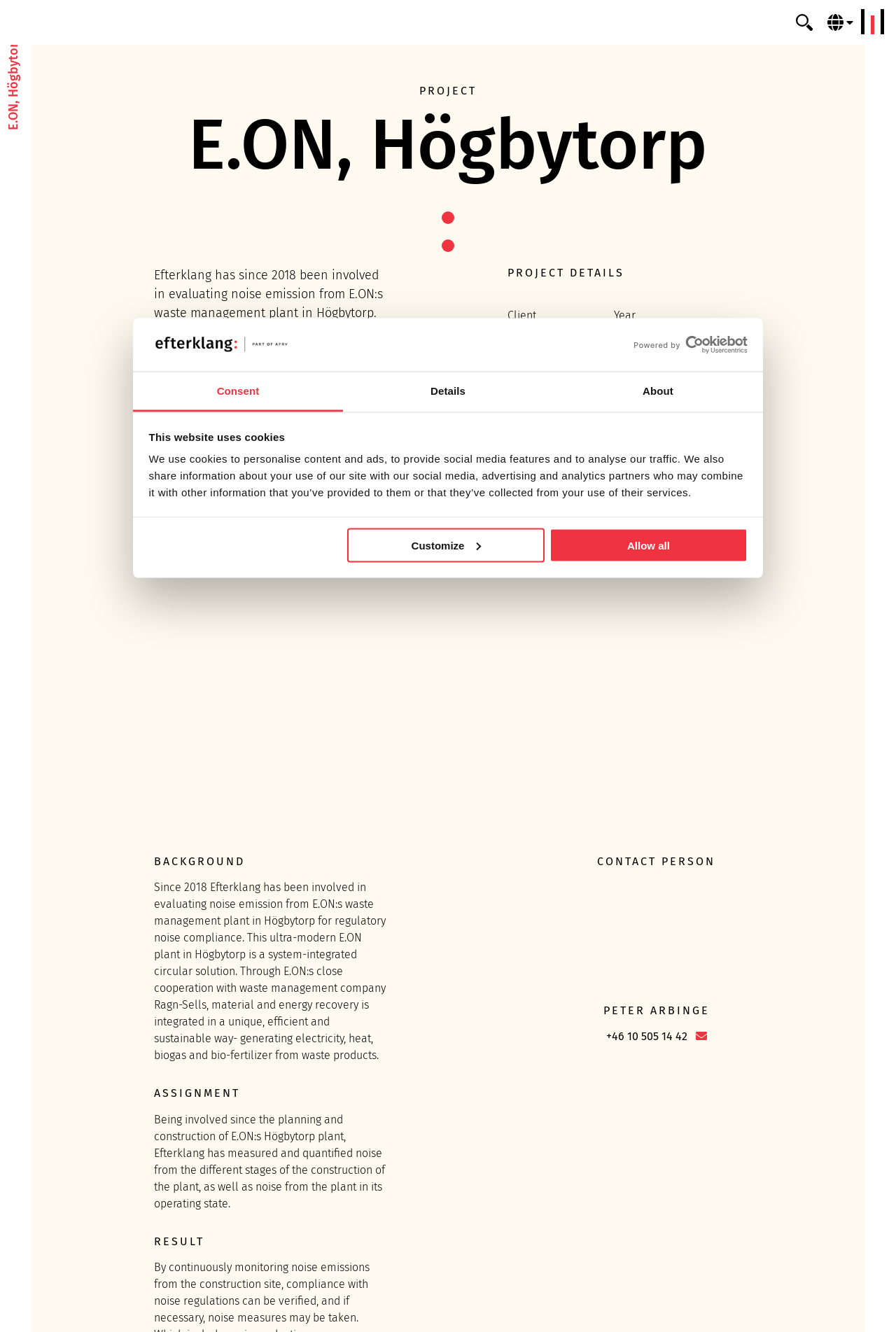Determine the bounding box coordinates of the target area to click to execute the following instruction: "Open the Efterklang link."

[0.345, 0.008, 0.655, 0.026]